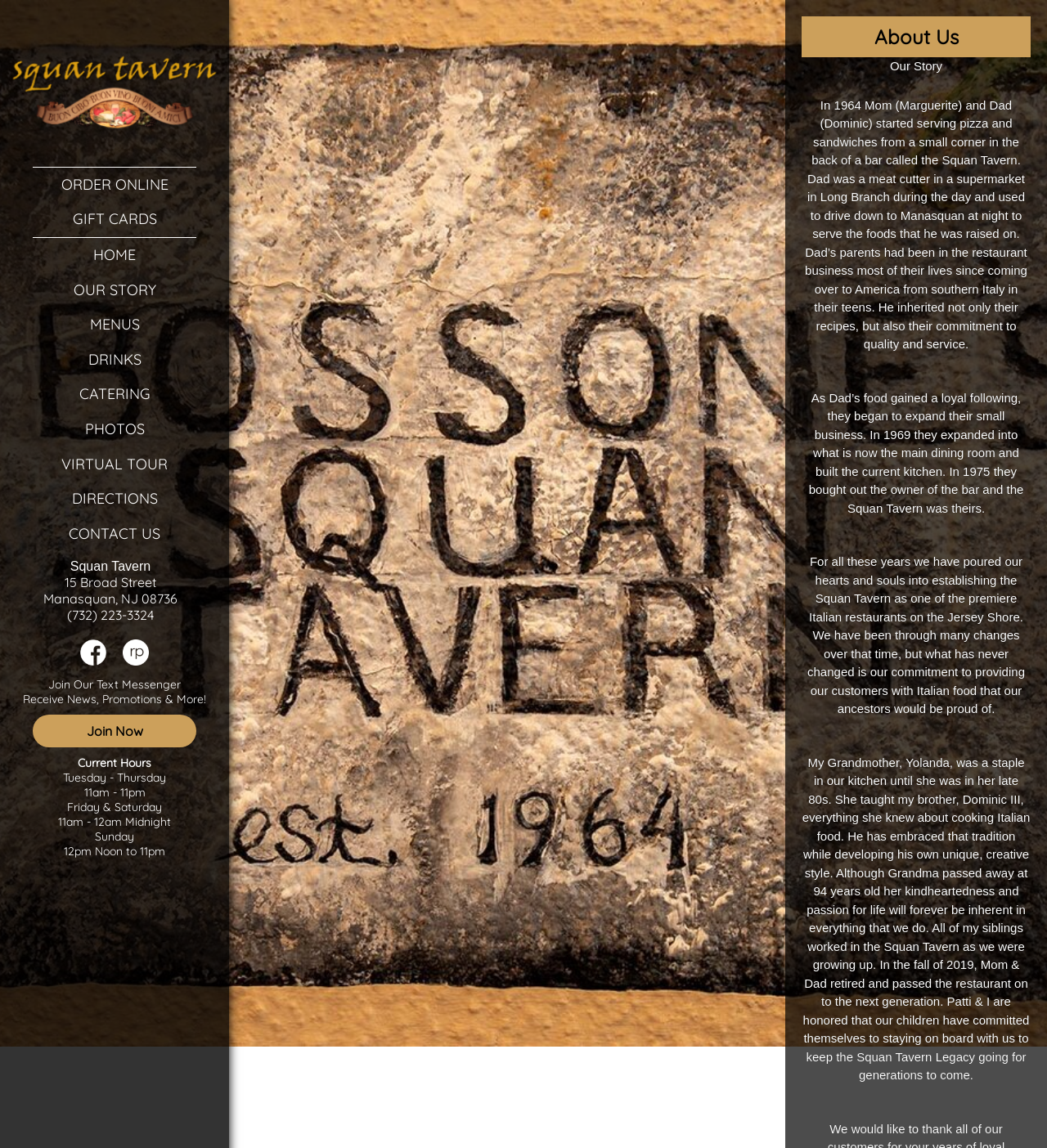Respond with a single word or phrase to the following question: What is the story behind the restaurant?

Family-owned business started by Mom and Dad in 1964